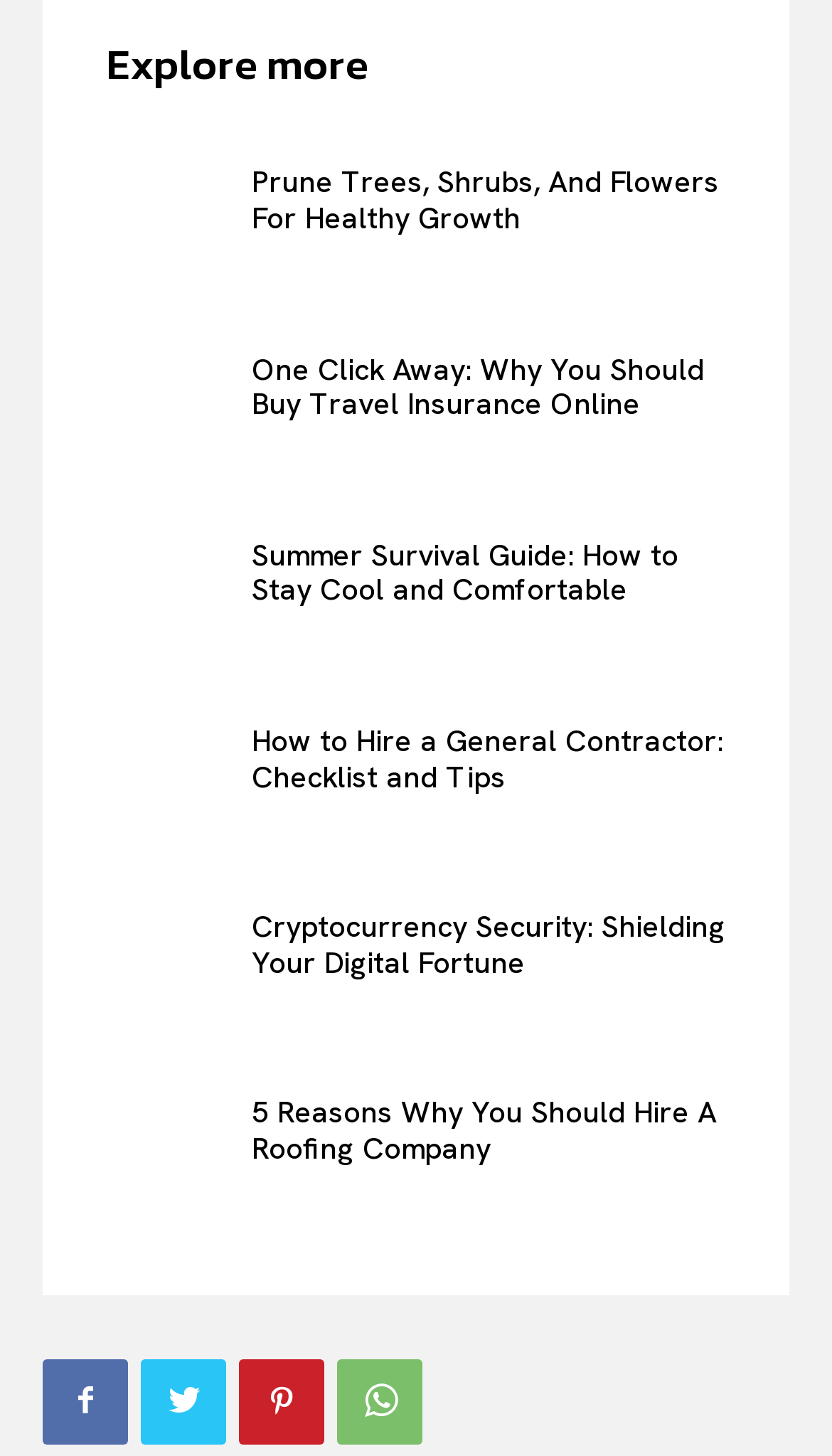Determine the bounding box coordinates for the area you should click to complete the following instruction: "Hire a general contractor".

[0.128, 0.462, 0.277, 0.581]